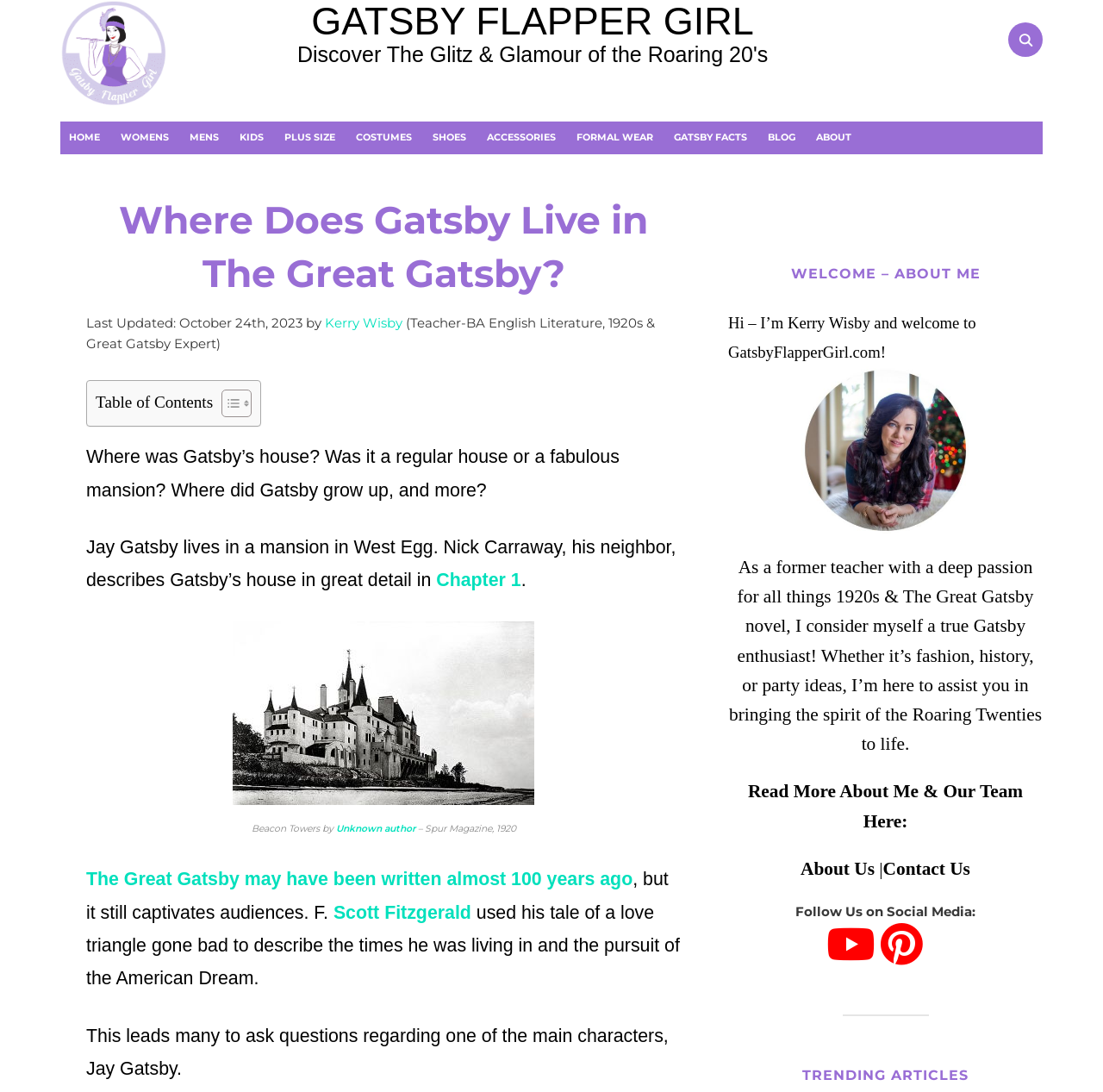Who is the author of The Great Gatsby?
Give a detailed and exhaustive answer to the question.

The webpage mentions that F. Scott Fitzgerald used his tale of a love triangle gone bad to describe the times he was living in and the pursuit of the American Dream, indicating that he is the author of The Great Gatsby novel.